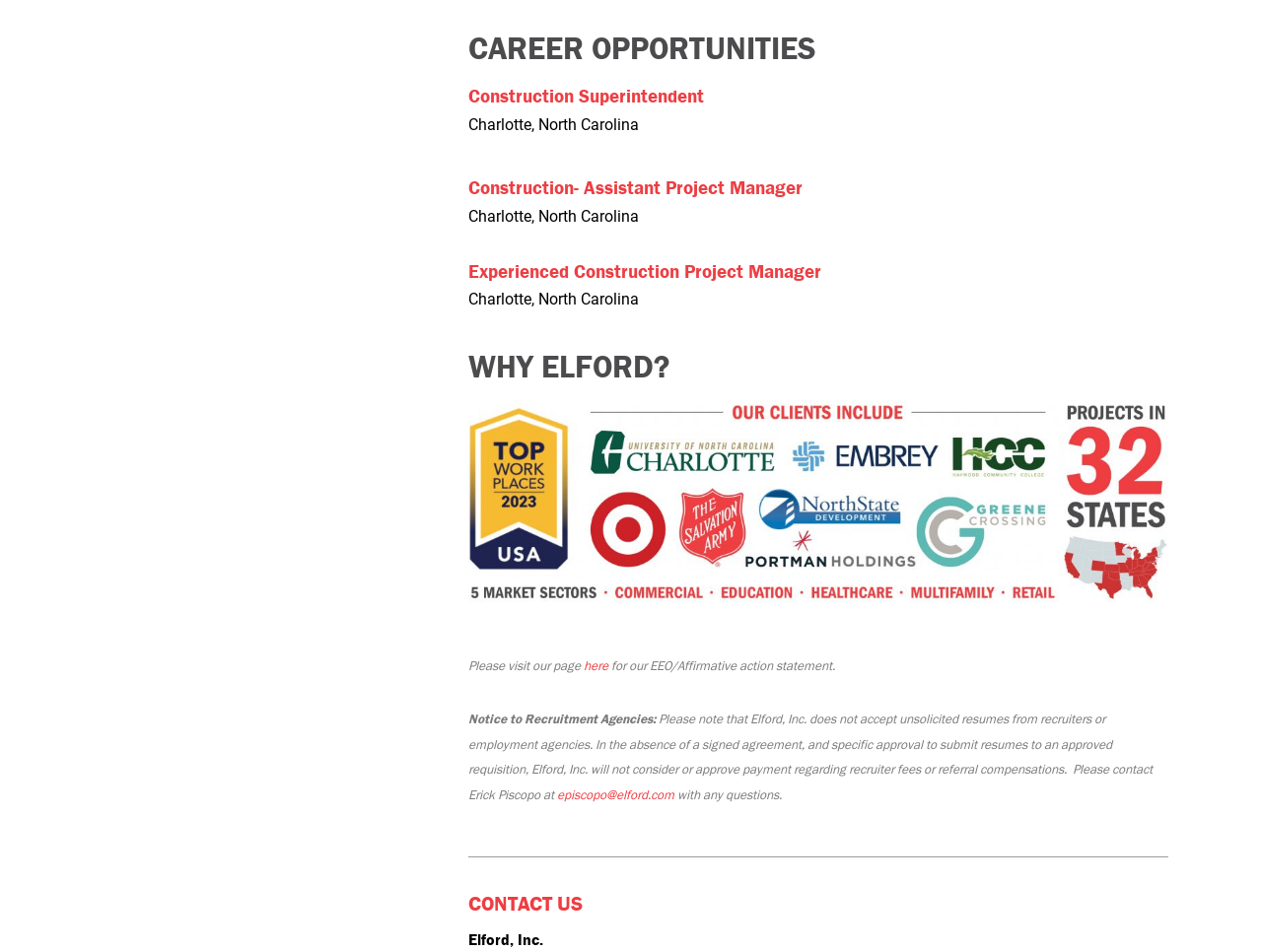What is the company name mentioned in the webpage?
Refer to the image and provide a one-word or short phrase answer.

Elford, Inc.